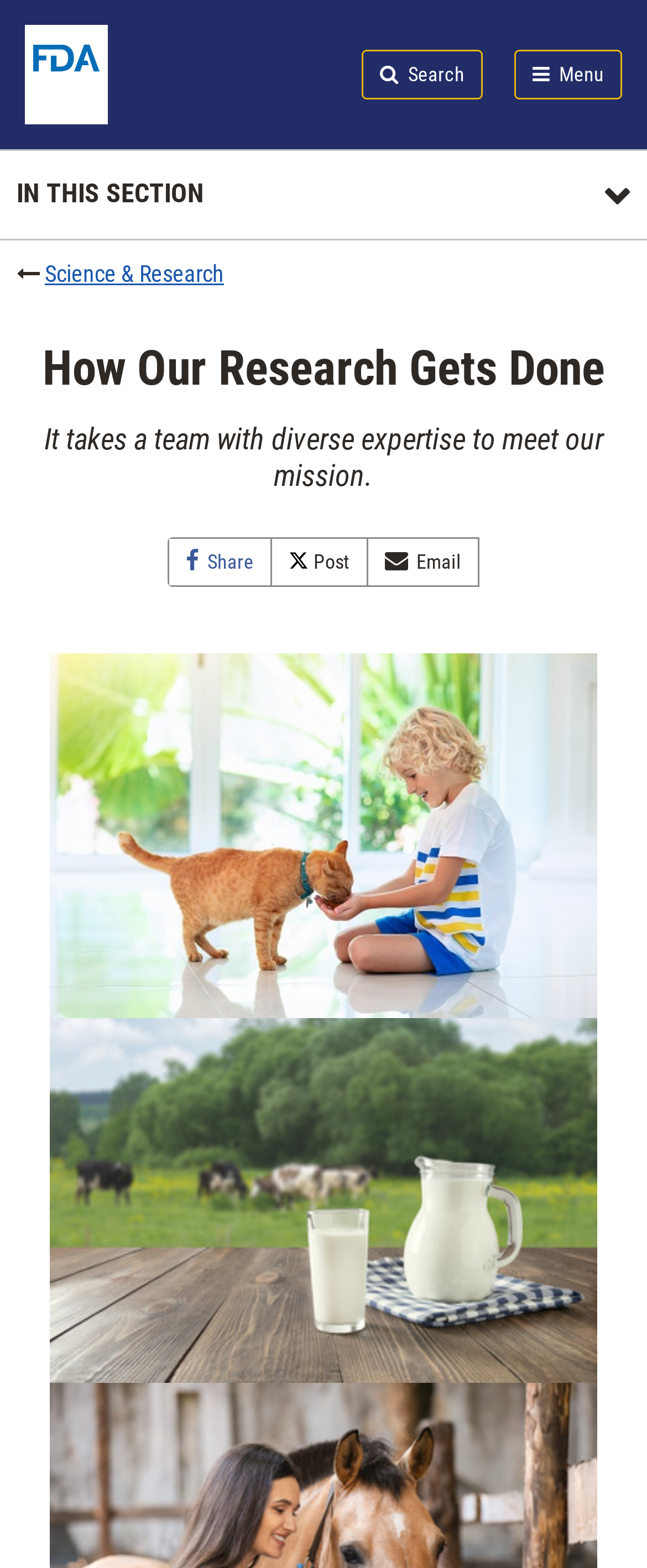Provide a thorough summary of the webpage.

This webpage is about the diverse roles in the Office of Research at the Center for Veterinary Medicine (CVM) responsible for its success. At the top left corner, there are three links to skip to different sections of the page: FDA Search, in this section menu, and footer links. Next to these links, there is a heading that reads "U.S. Food and Drug Administration Search Menu". Below this heading, there is a link to the U.S. Food and Drug Administration website, followed by a search bar and a menu link that expands to reveal a "Search FDA" option.

On the left side of the page, there is a link to "IN THIS SECTION" with an arrow icon, followed by a link to "Science & Research". The main content of the page starts with a heading that reads "How Our Research Gets Done" and describes the diverse expertise required to meet the mission. Below this heading, there are three links to share, post, and email the content.

The page features two images: one of a boy feeding a cat, and another of a table with milk on a farm. These images are placed below the main content and take up most of the width of the page.